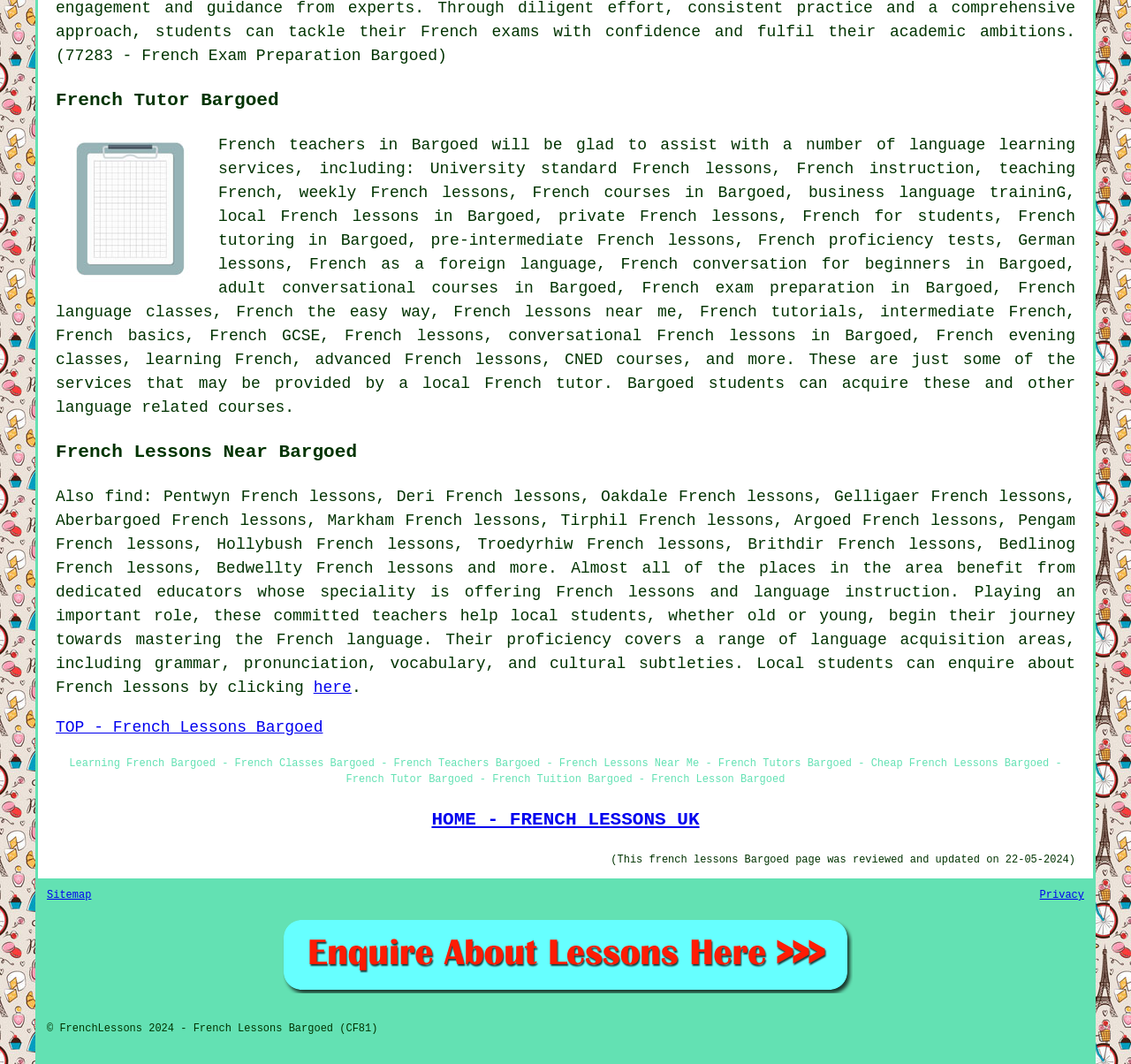Determine the bounding box for the described UI element: "TOP - French Lessons Bargoed".

[0.049, 0.675, 0.286, 0.692]